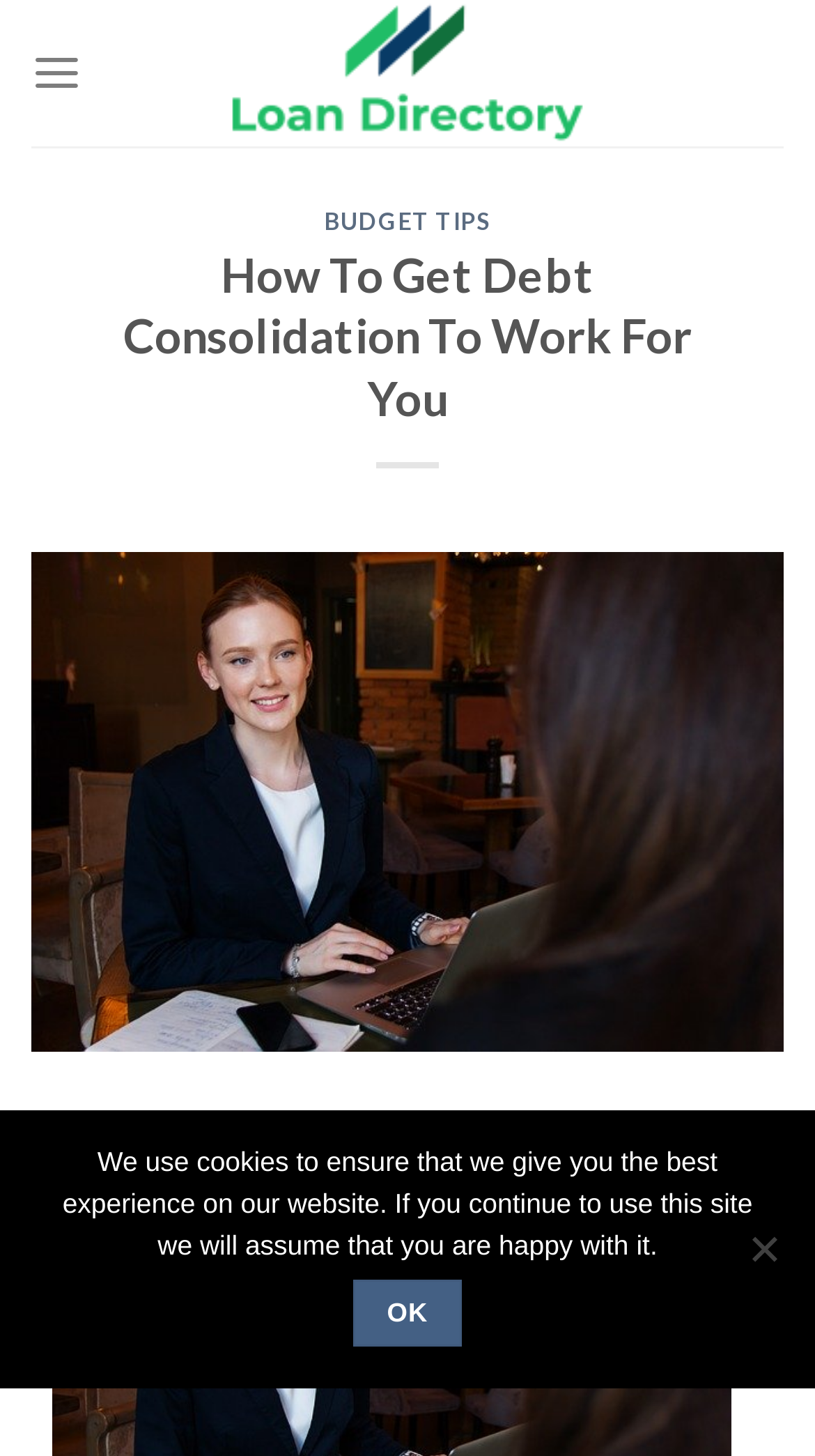Examine the image carefully and respond to the question with a detailed answer: 
What is the position of the 'Menu' link relative to the 'Loan Directory' link?

By comparing the bounding box coordinates of the 'Menu' link and the 'Loan Directory' link, I found that the 'Menu' link has a smaller x1 value, indicating that it is positioned to the left of the 'Loan Directory' link.